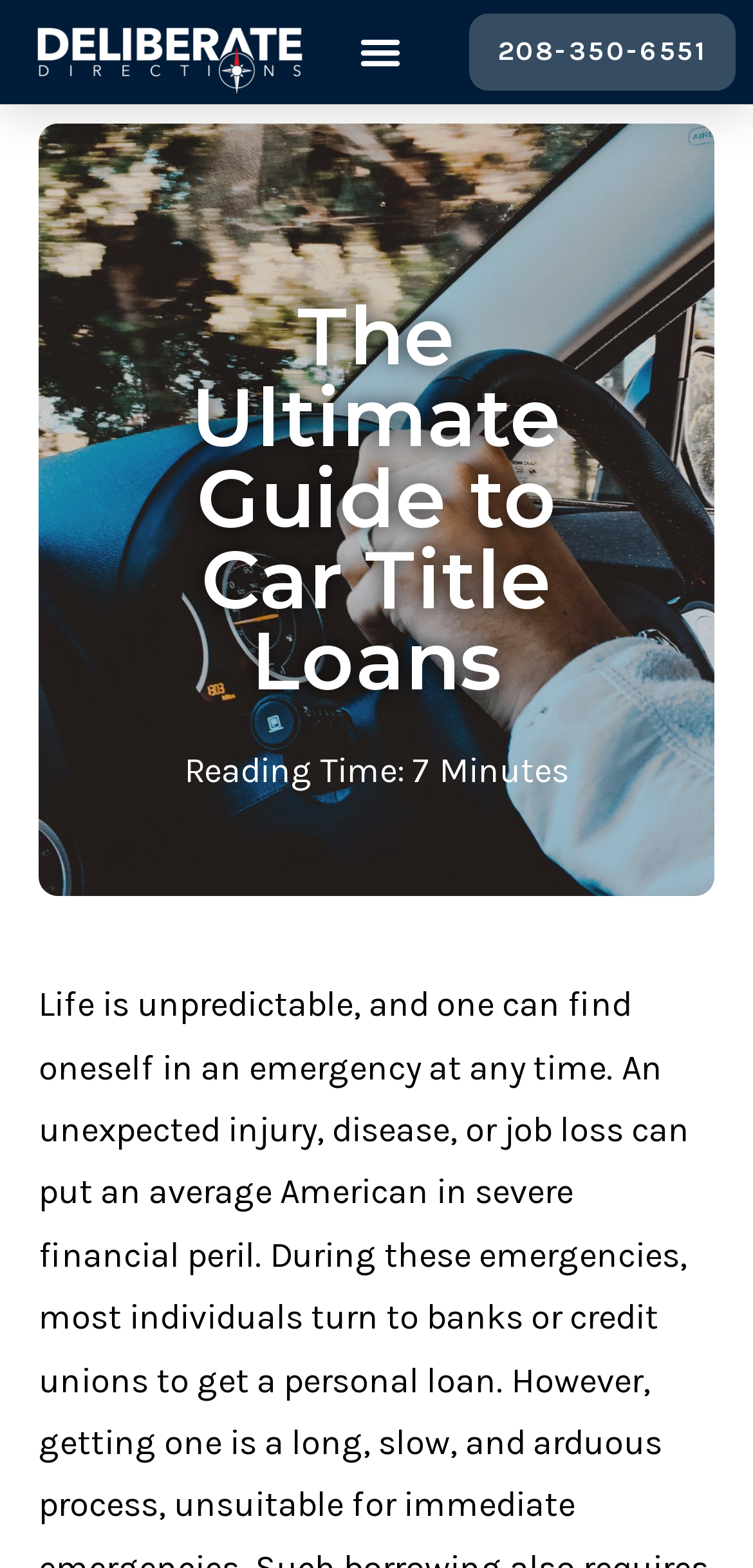What is the company logo name?
Look at the webpage screenshot and answer the question with a detailed explanation.

I found the company logo name by looking at the image element with the description 'Deliberate Directions Company Logo' which is a child element of the root element.